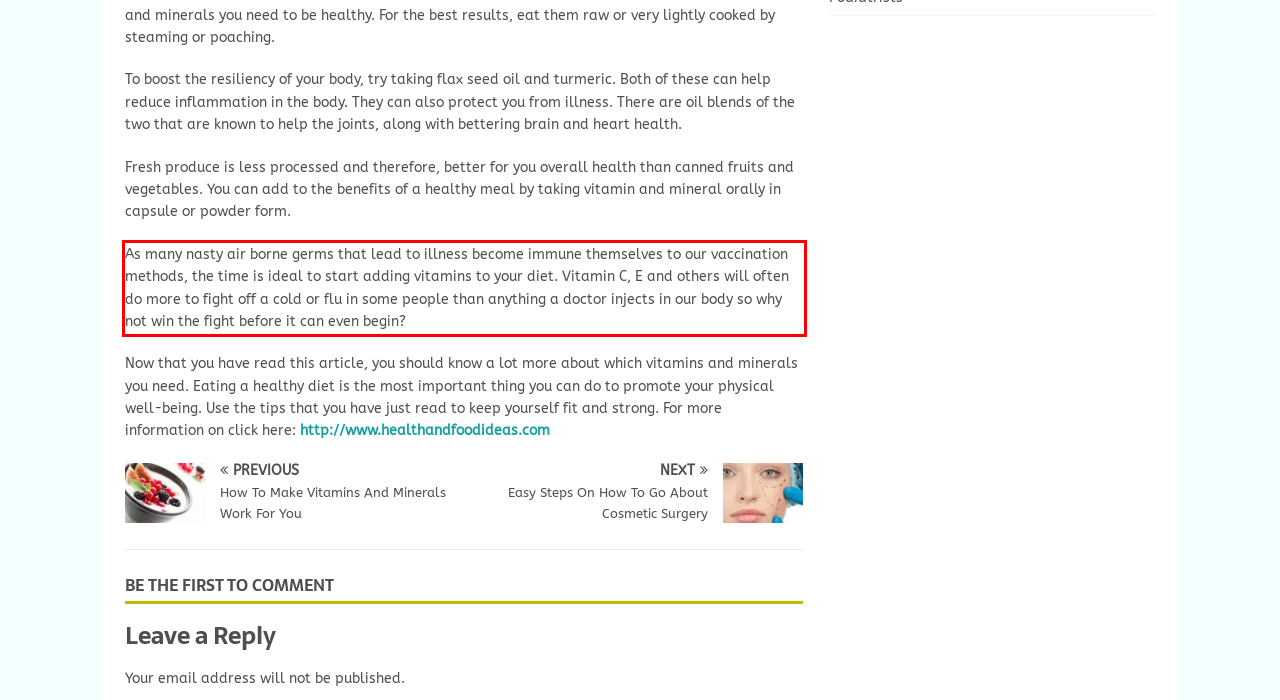Given a screenshot of a webpage containing a red rectangle bounding box, extract and provide the text content found within the red bounding box.

As many nasty air borne germs that lead to illness become immune themselves to our vaccination methods, the time is ideal to start adding vitamins to your diet. Vitamin C, E and others will often do more to fight off a cold or flu in some people than anything a doctor injects in our body so why not win the fight before it can even begin?